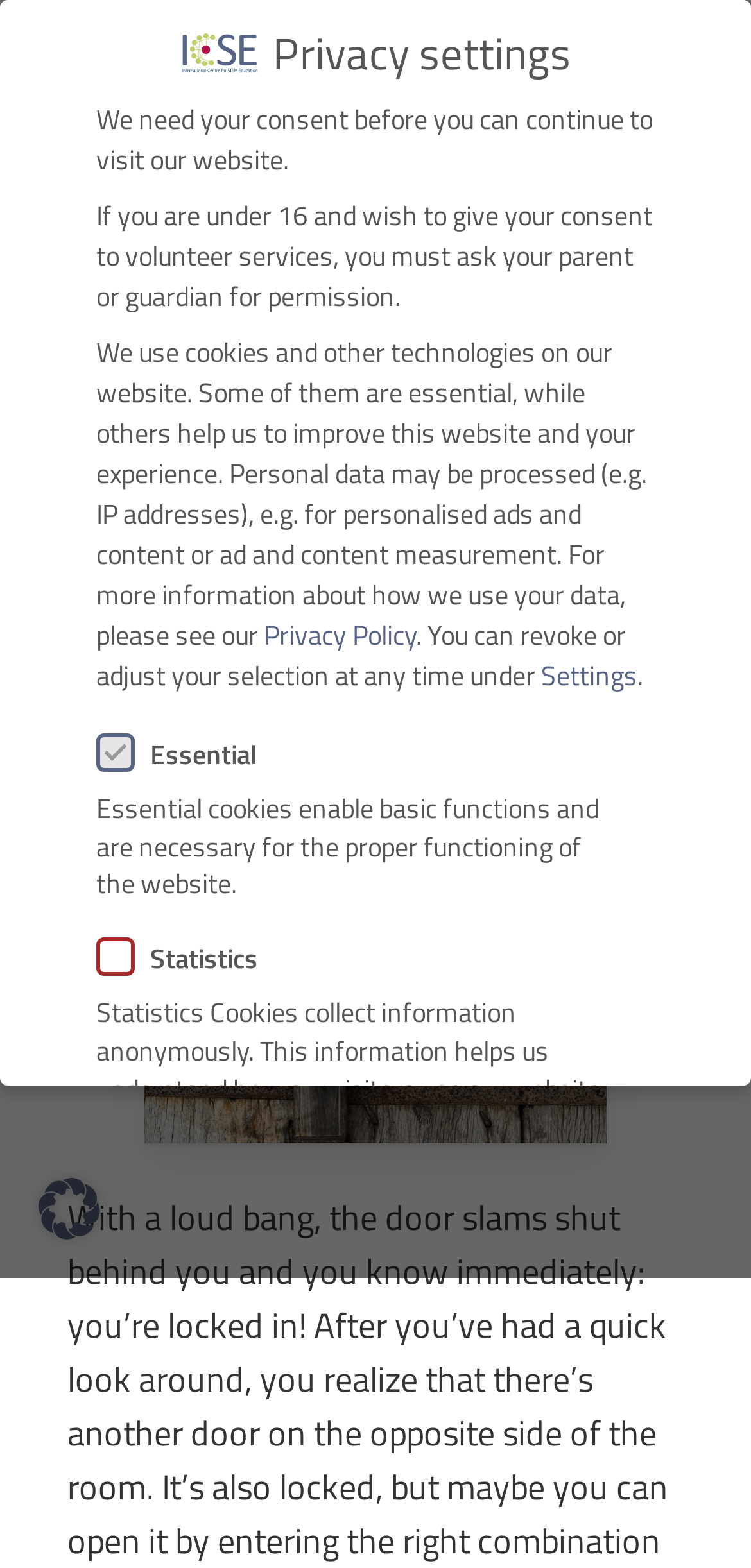Please identify the bounding box coordinates of the element that needs to be clicked to execute the following command: "call the phone number". Provide the bounding box using four float numbers between 0 and 1, formatted as [left, top, right, bottom].

None